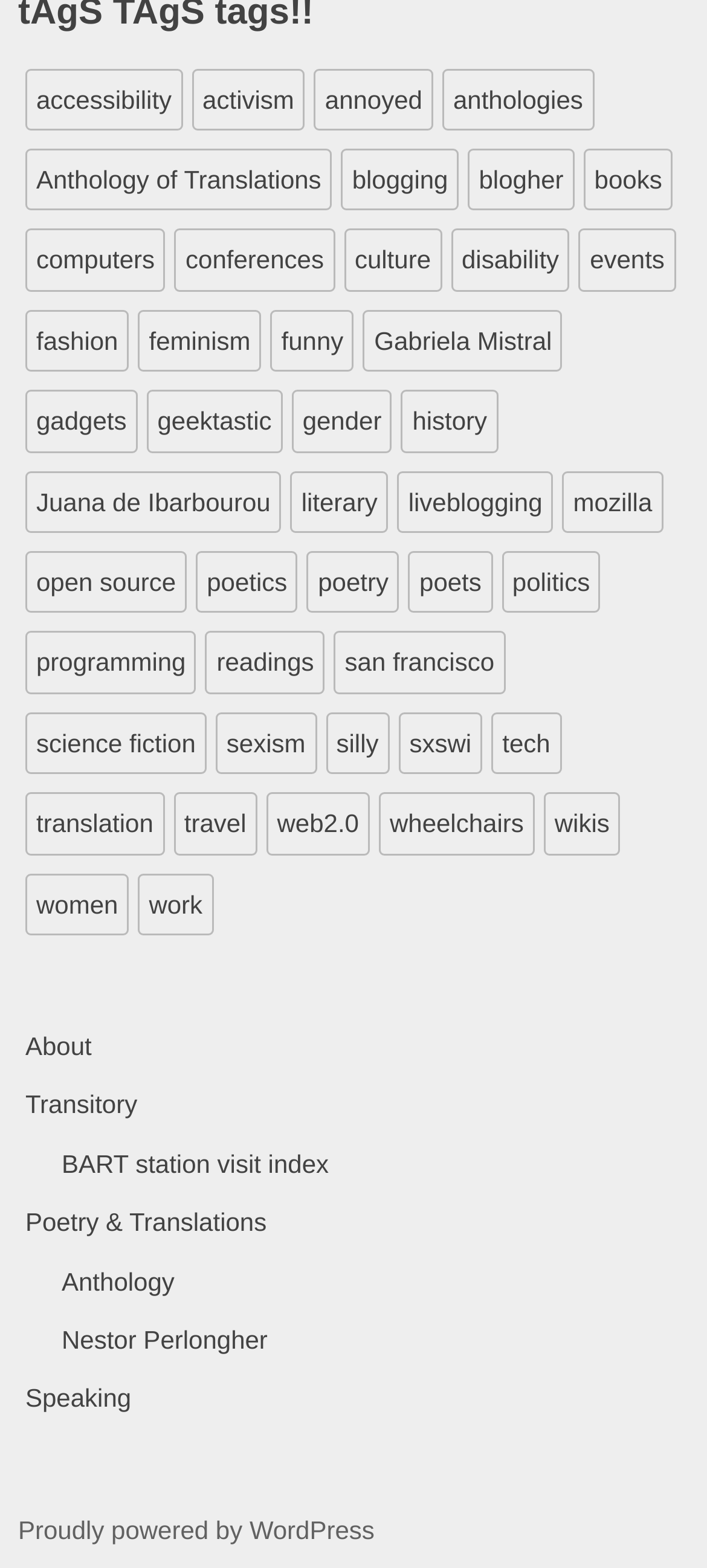Can you pinpoint the bounding box coordinates for the clickable element required for this instruction: "check out blogher"? The coordinates should be four float numbers between 0 and 1, i.e., [left, top, right, bottom].

[0.662, 0.095, 0.812, 0.135]